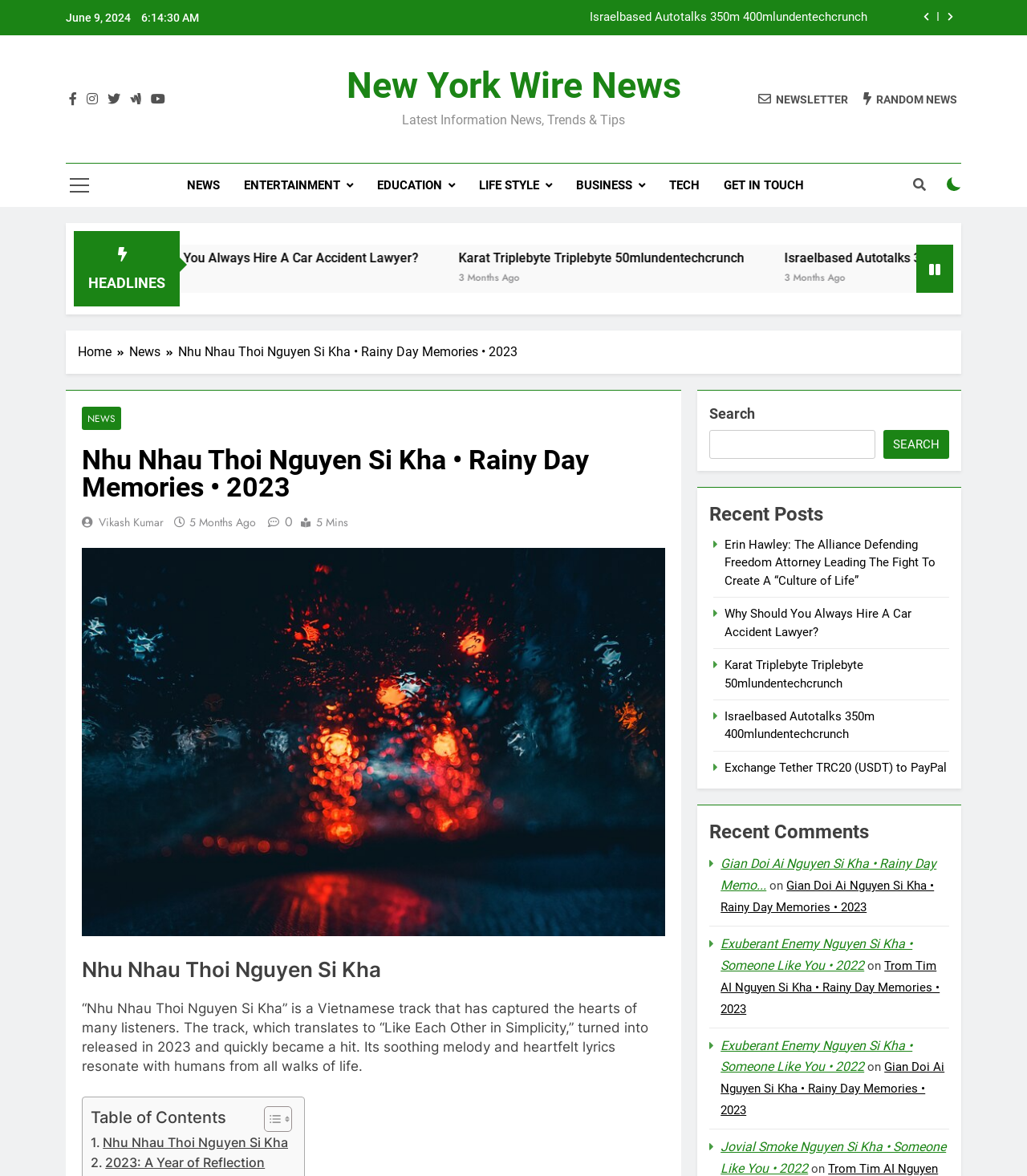Based on the element description, predict the bounding box coordinates (top-left x, top-left y, bottom-right x, bottom-right y) for the UI element in the screenshot: Links To...

None